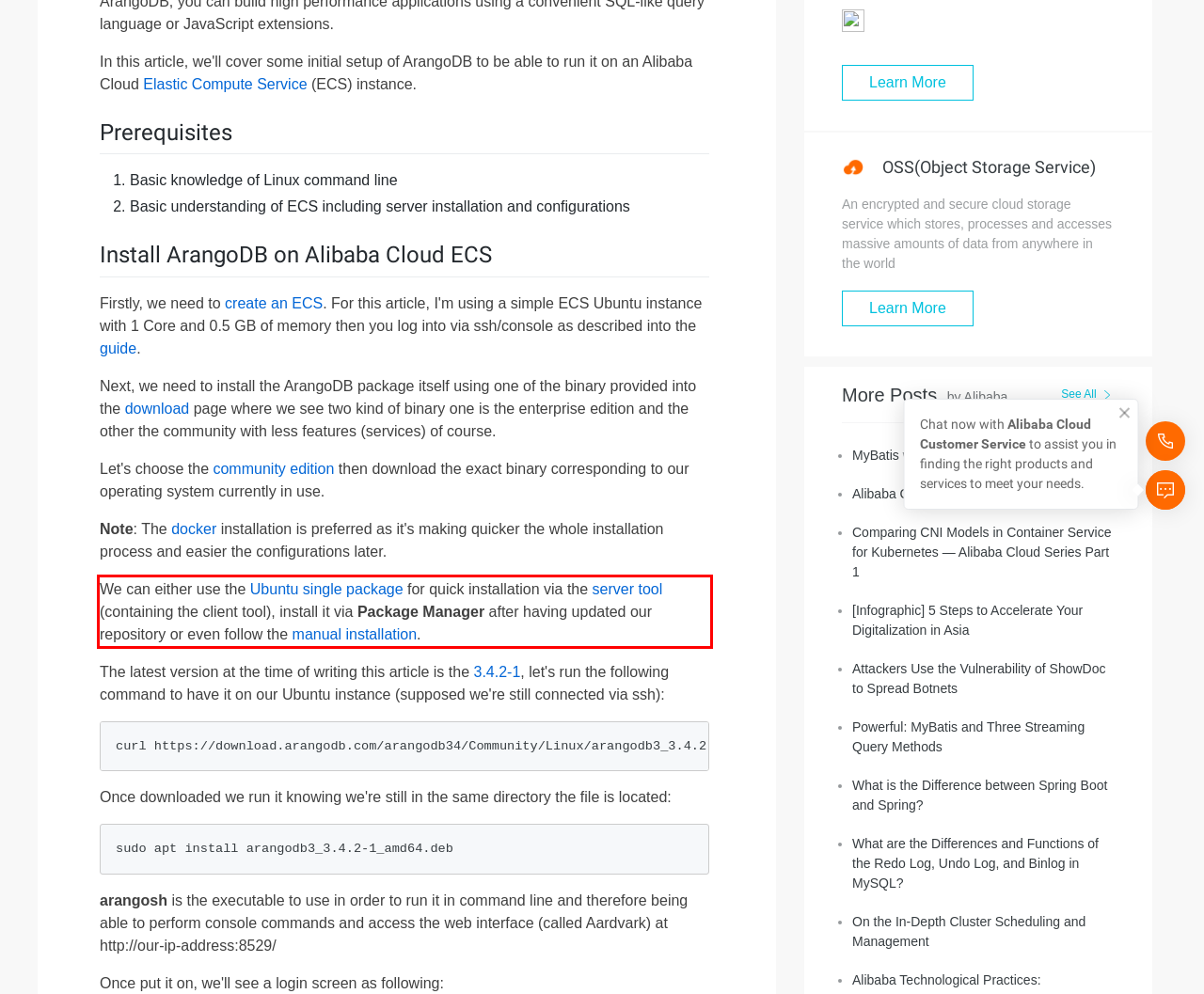Given a webpage screenshot, locate the red bounding box and extract the text content found inside it.

We can either use the Ubuntu single package for quick installation via the server tool (containing the client tool), install it via Package Manager after having updated our repository or even follow the manual installation.